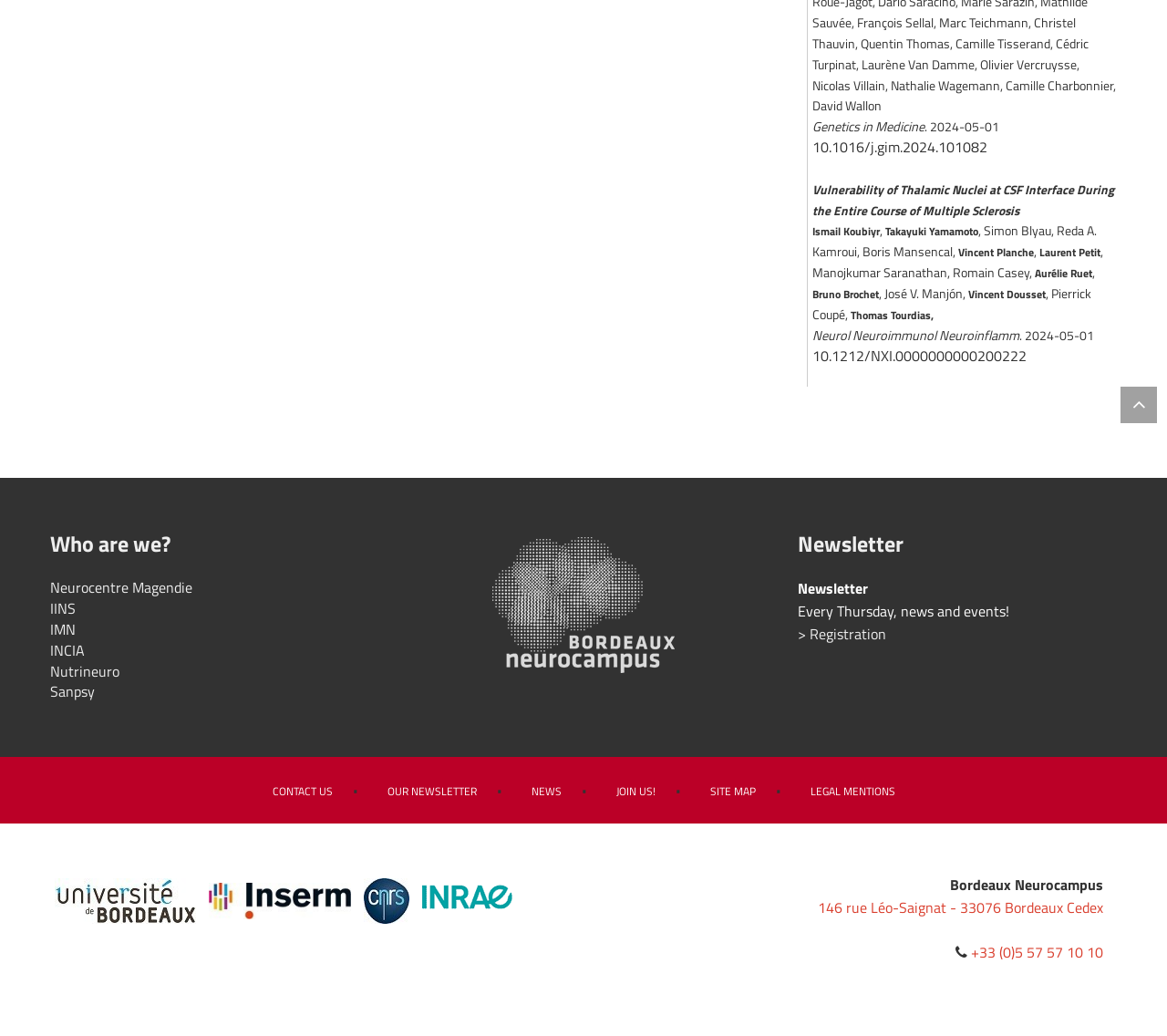Identify the bounding box coordinates of the area you need to click to perform the following instruction: "Register for the newsletter".

[0.684, 0.601, 0.759, 0.623]